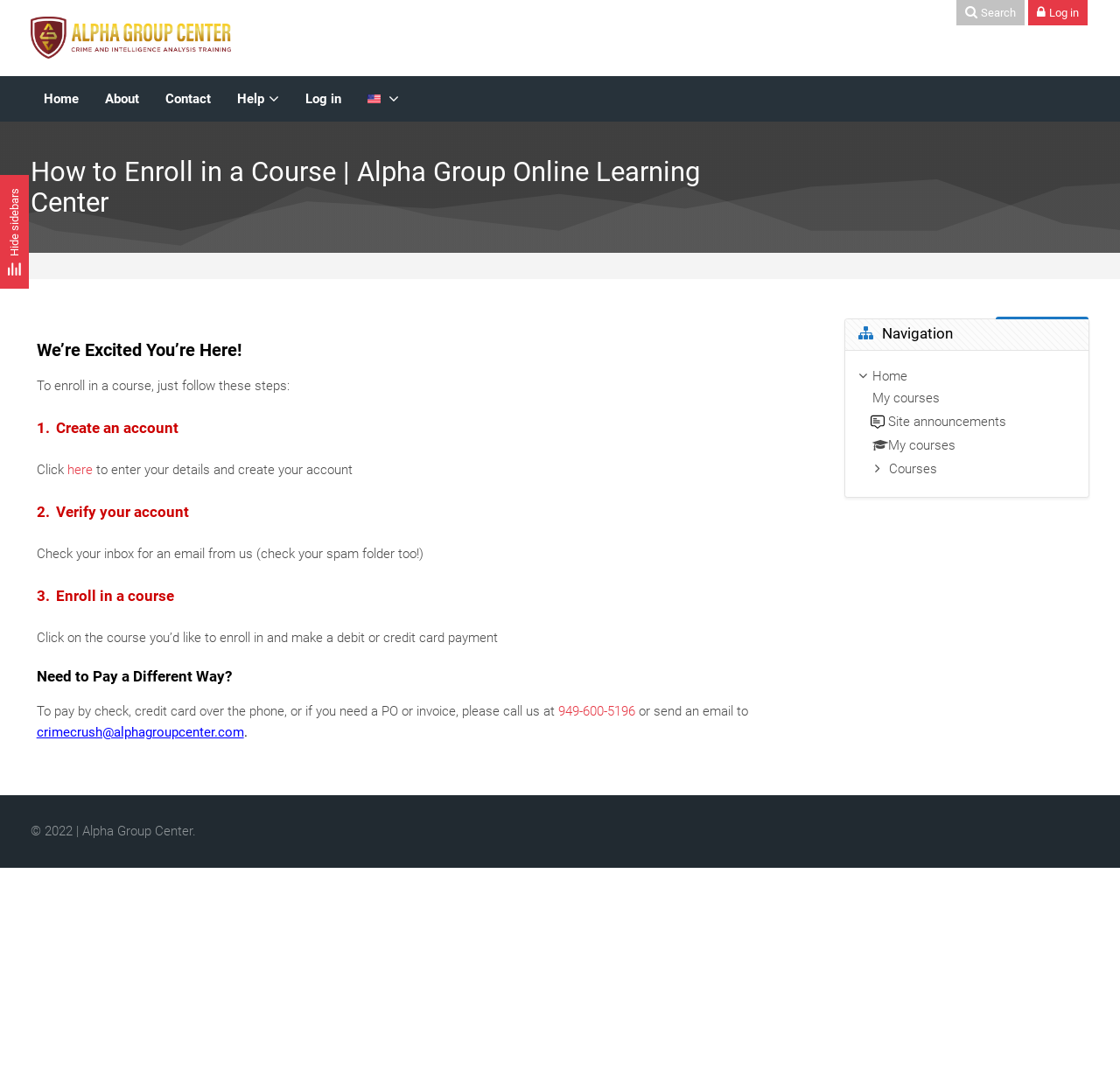Provide the bounding box coordinates of the UI element that matches the description: "Hide sidebarsShow sidebars".

[0.0, 0.163, 0.026, 0.268]